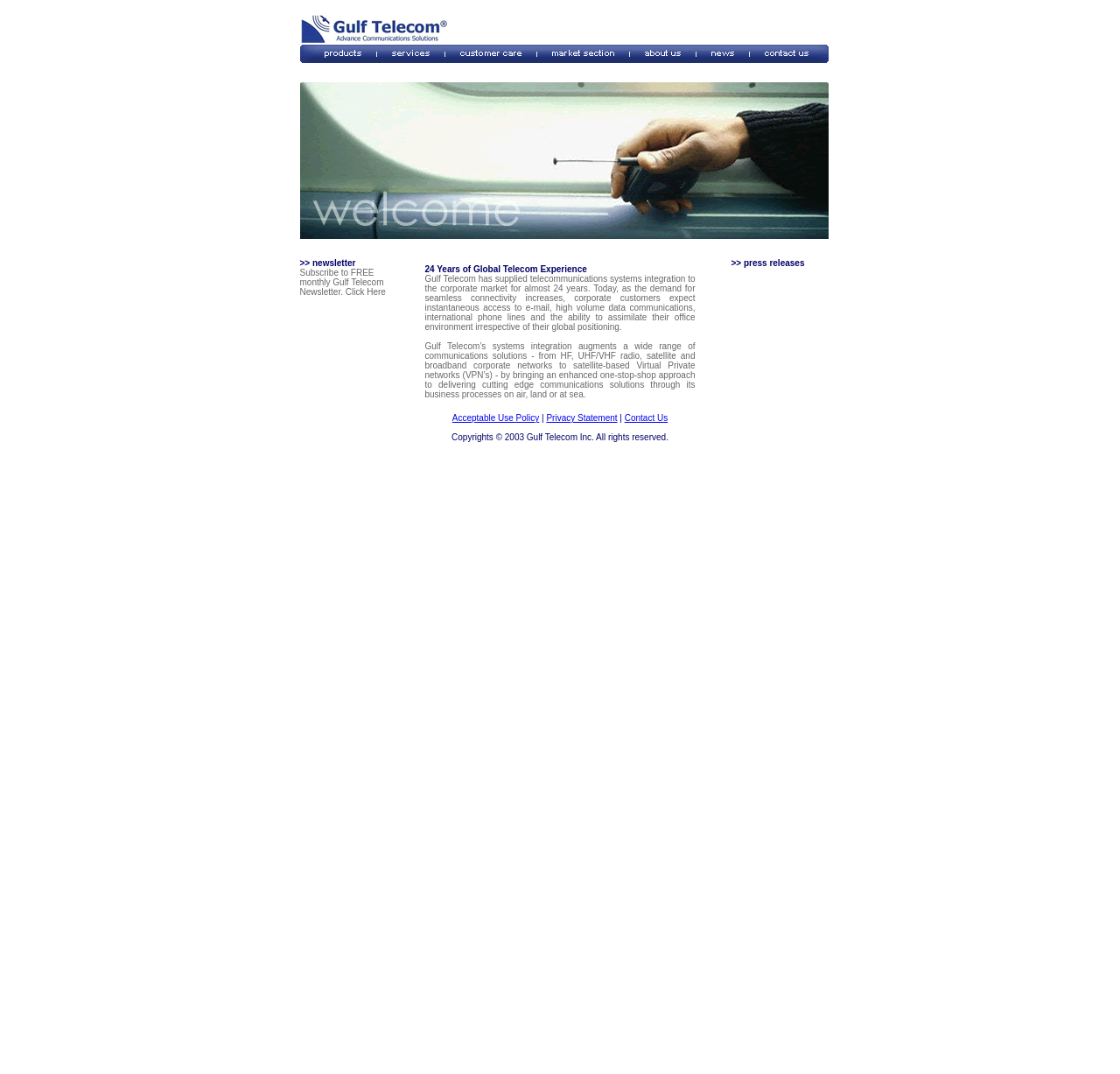Return the bounding box coordinates of the UI element that corresponds to this description: "Privacy Statement". The coordinates must be given as four float numbers in the range of 0 and 1, [left, top, right, bottom].

[0.488, 0.385, 0.551, 0.394]